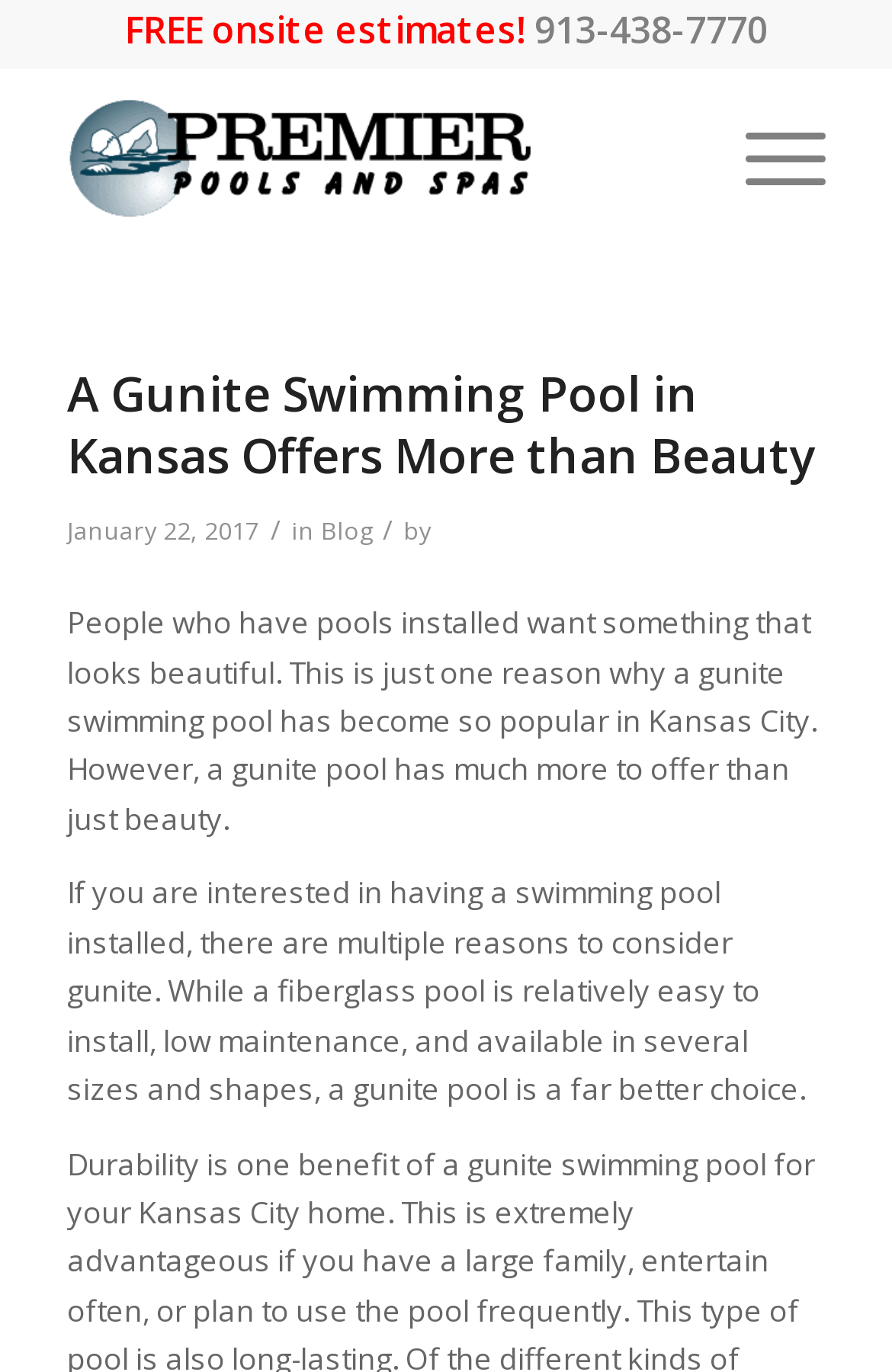What is the date of the blog post?
Based on the visual information, provide a detailed and comprehensive answer.

I found the date of the blog post by looking at the section below the main heading, where it says 'January 22, 2017'.